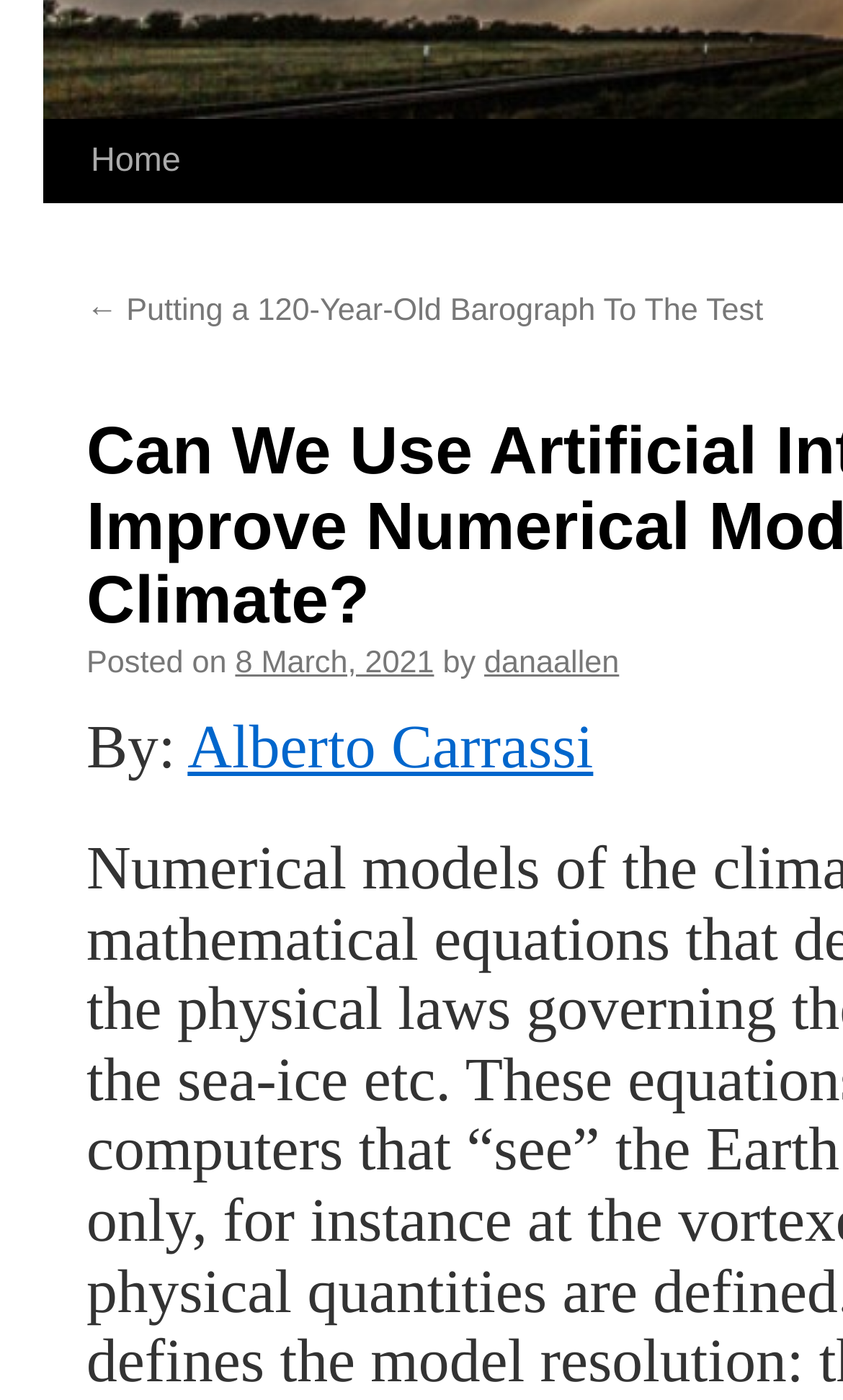Given the element description "Alberto Carrassi", identify the bounding box of the corresponding UI element.

[0.222, 0.511, 0.704, 0.559]